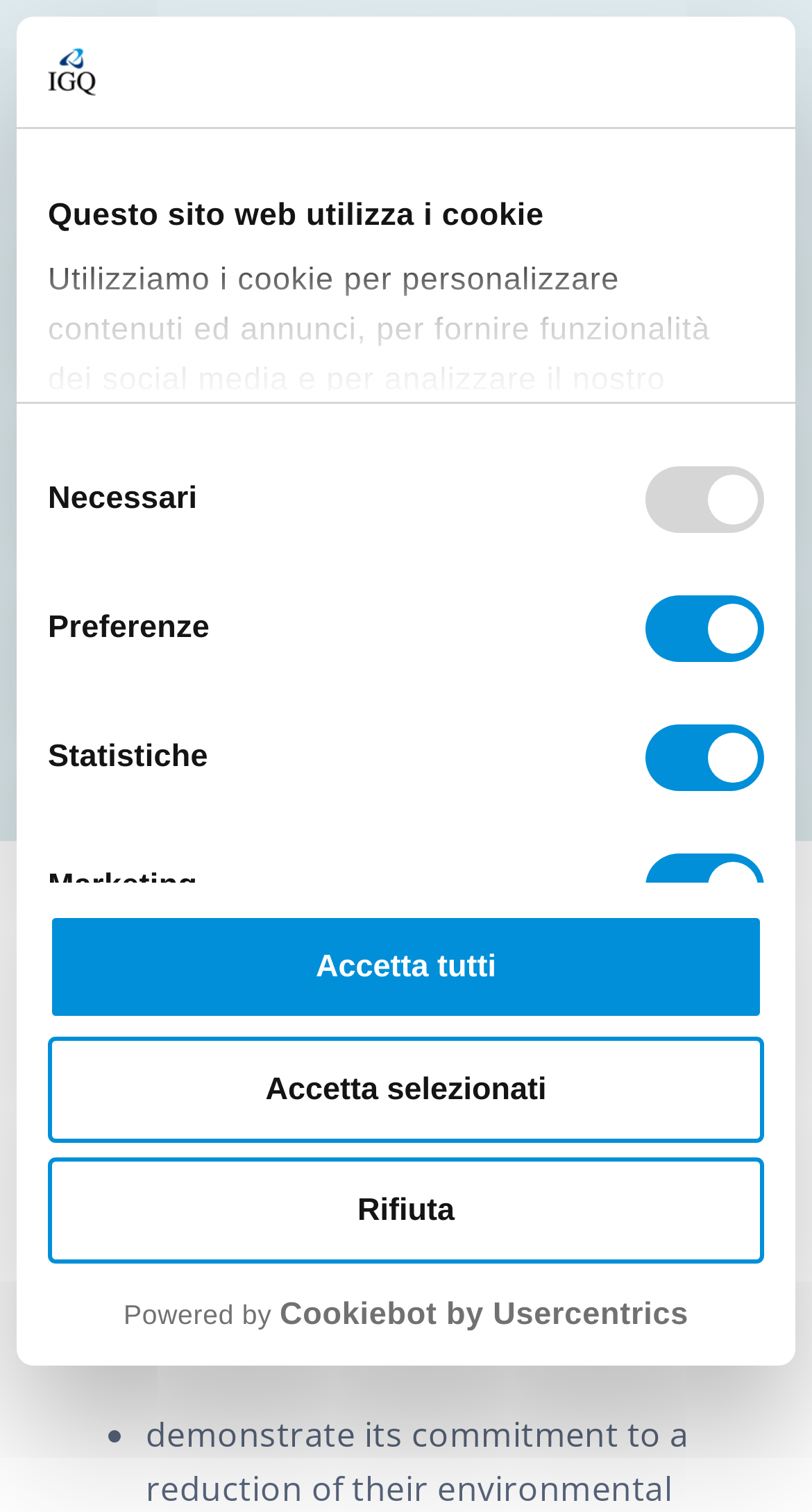How many navigation menus are there on this webpage?
Based on the image, provide your answer in one word or phrase.

Two